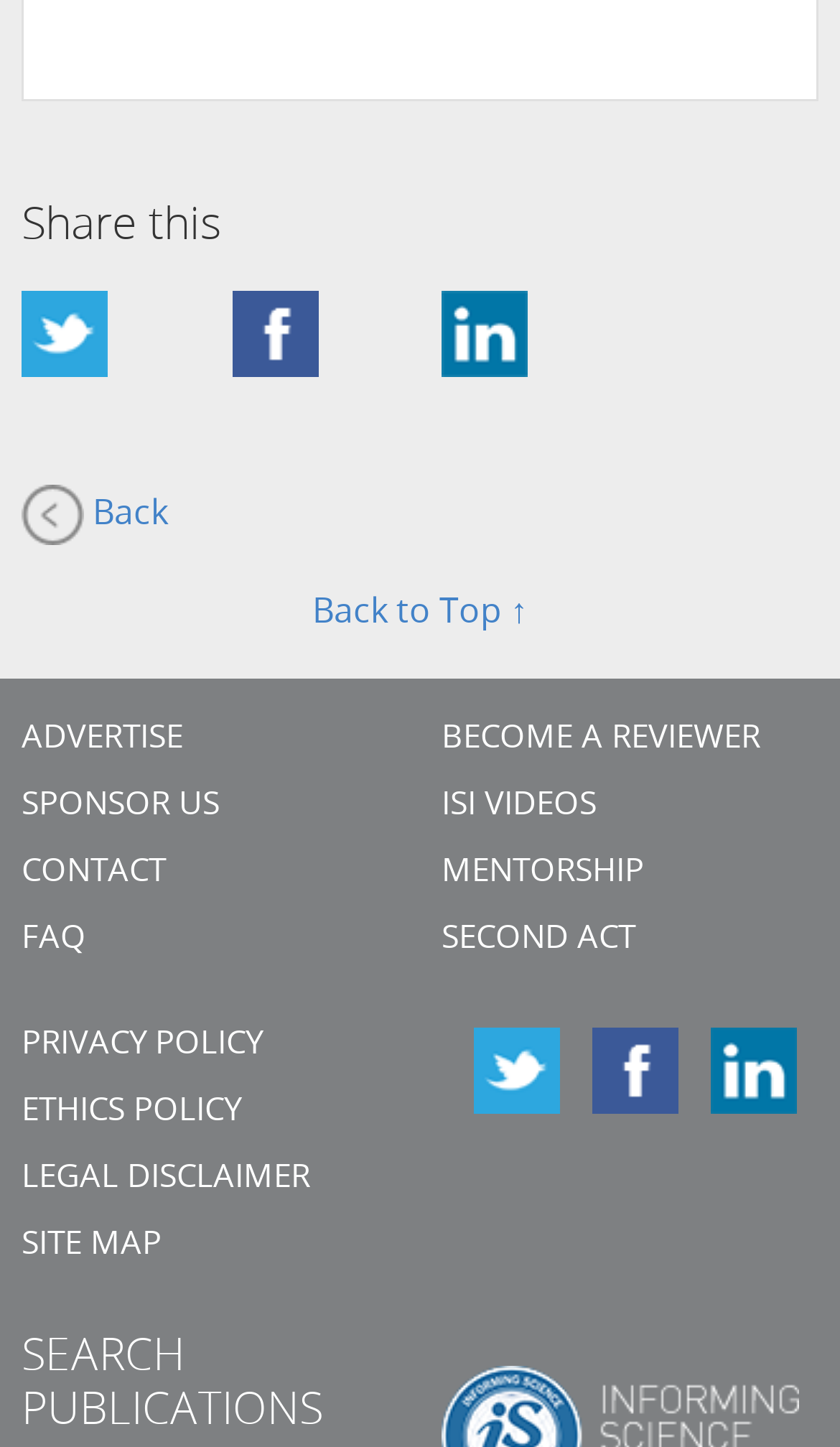How many social media links are there?
Using the image as a reference, answer the question with a short word or phrase.

3